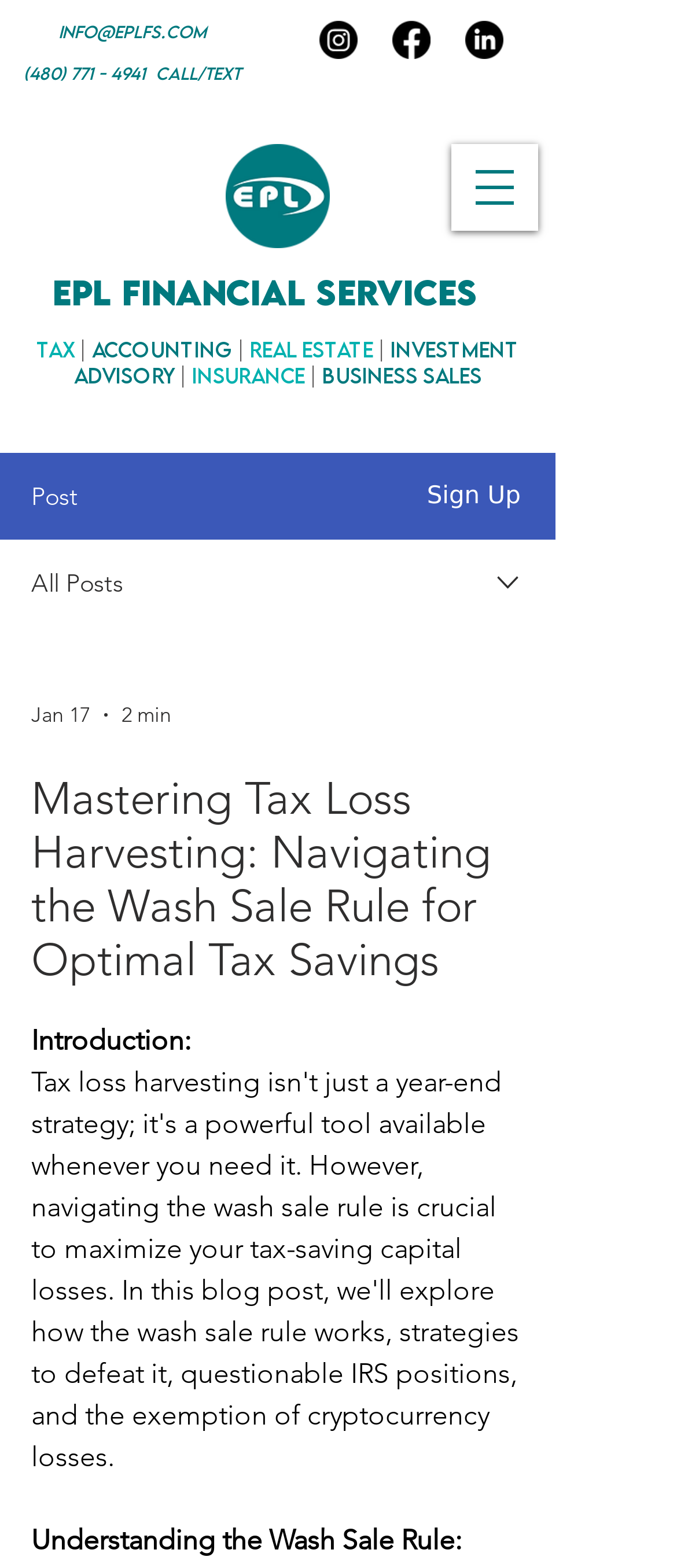Provide the bounding box coordinates for the area that should be clicked to complete the instruction: "Open navigation menu".

[0.667, 0.092, 0.795, 0.147]